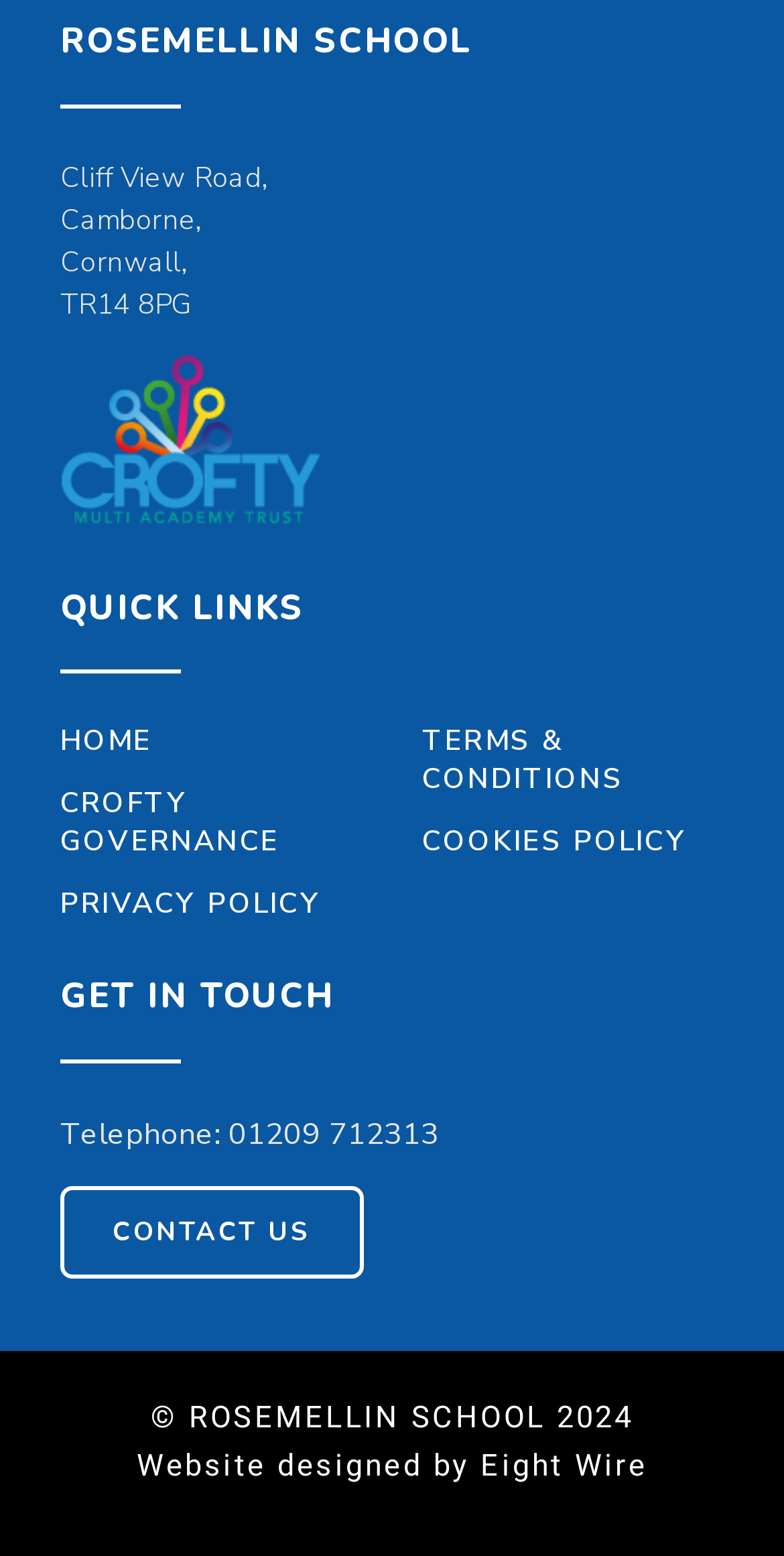Could you indicate the bounding box coordinates of the region to click in order to complete this instruction: "Click the Crofty Mulit Academy Trust logo".

[0.077, 0.227, 0.41, 0.337]